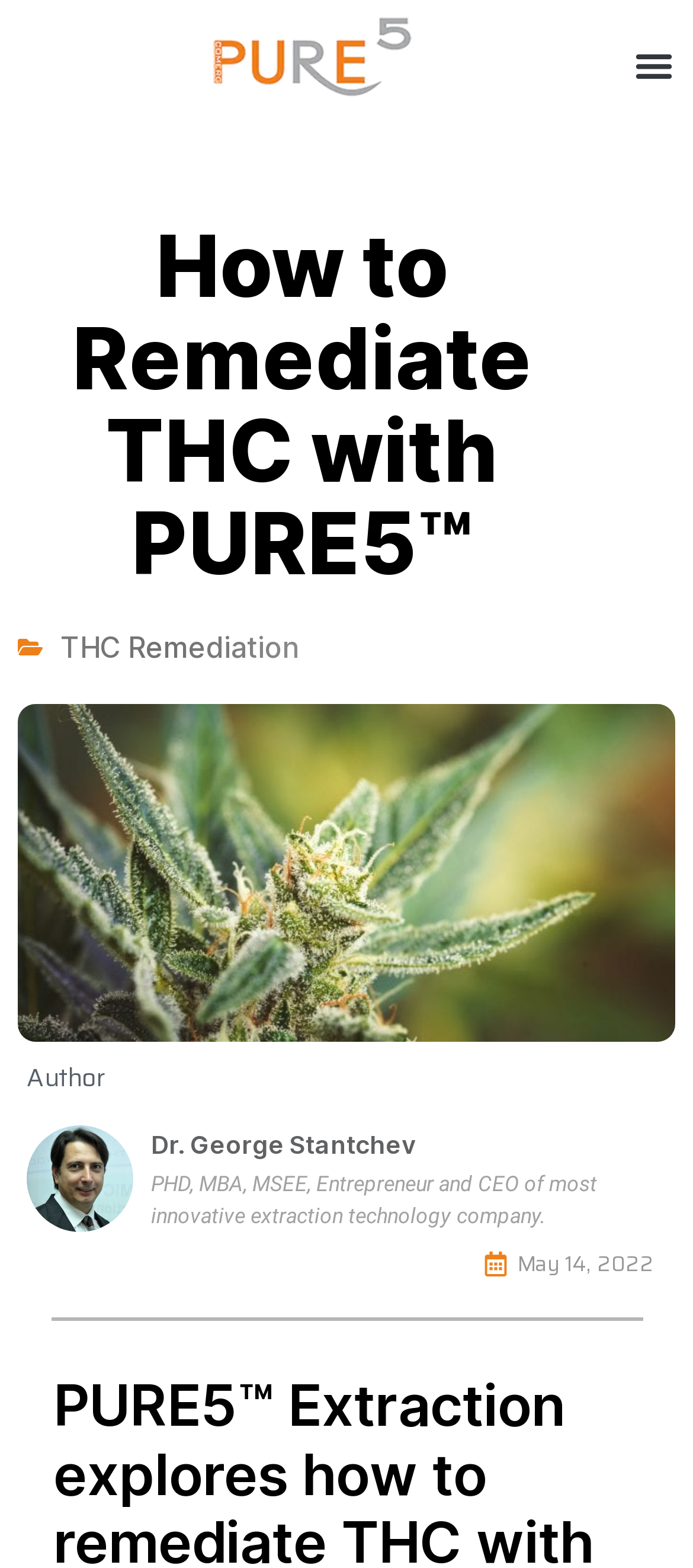Please provide a comprehensive answer to the question below using the information from the image: What is the main image on the webpage about?

The main image on the webpage can be determined by looking at the image description 'growing marijuana plant on blurry background' which suggests that the image is about a growing marijuana plant.